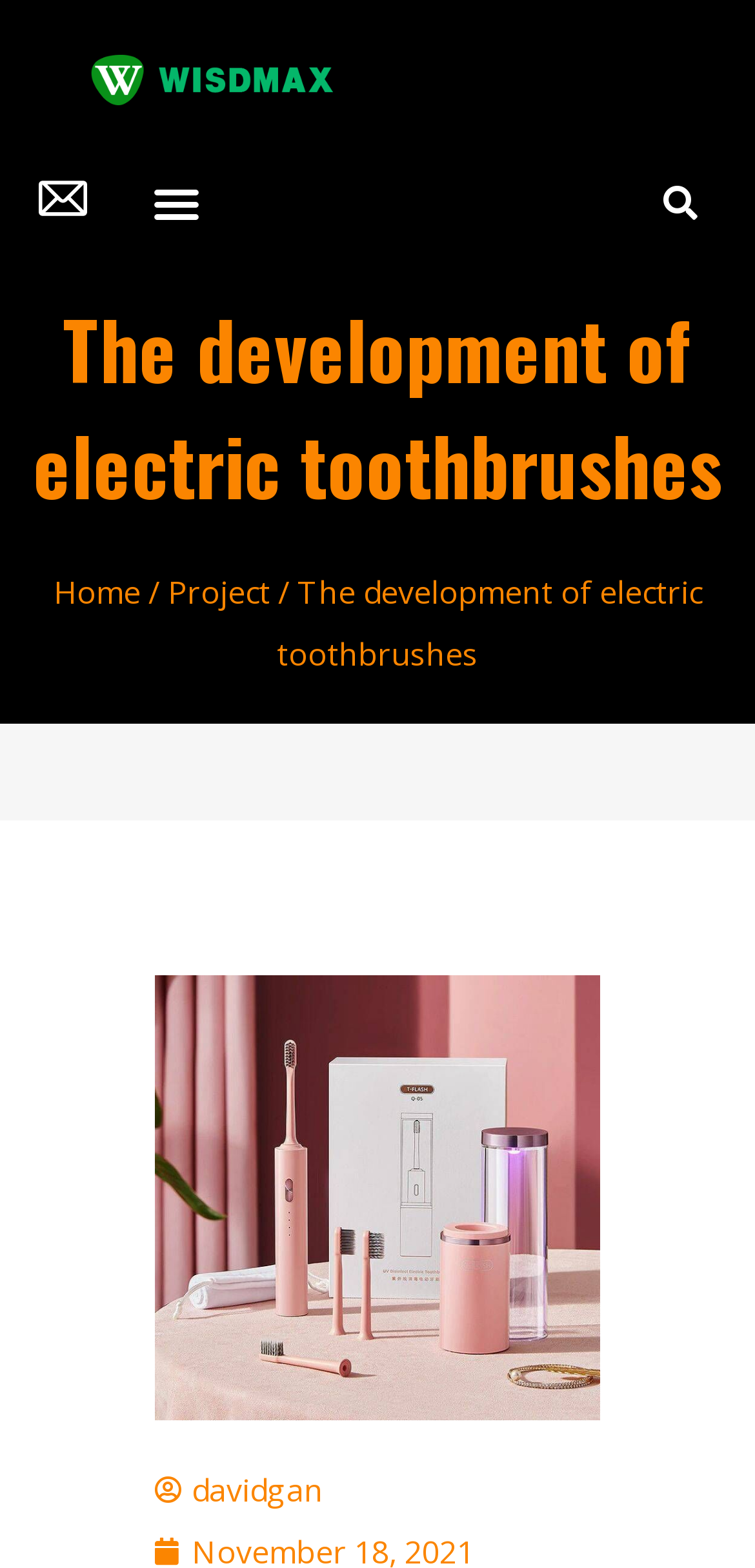Please find the top heading of the webpage and generate its text.

The development of electric toothbrushes